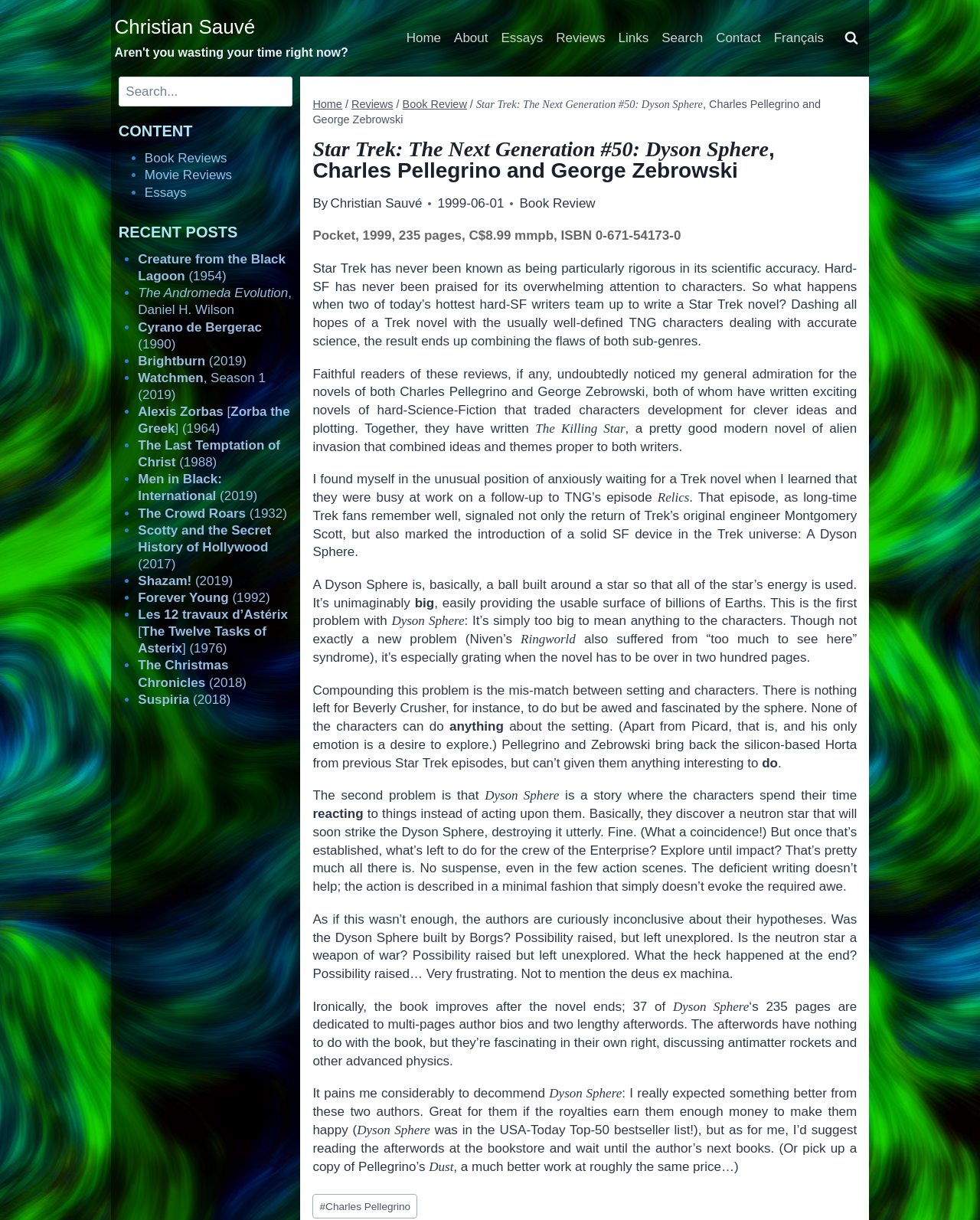What is the price of the book?
Use the information from the screenshot to give a comprehensive response to the question.

The price of the book can be found in the text, which mentions 'C$8.99 mmpb' as the price of the book.